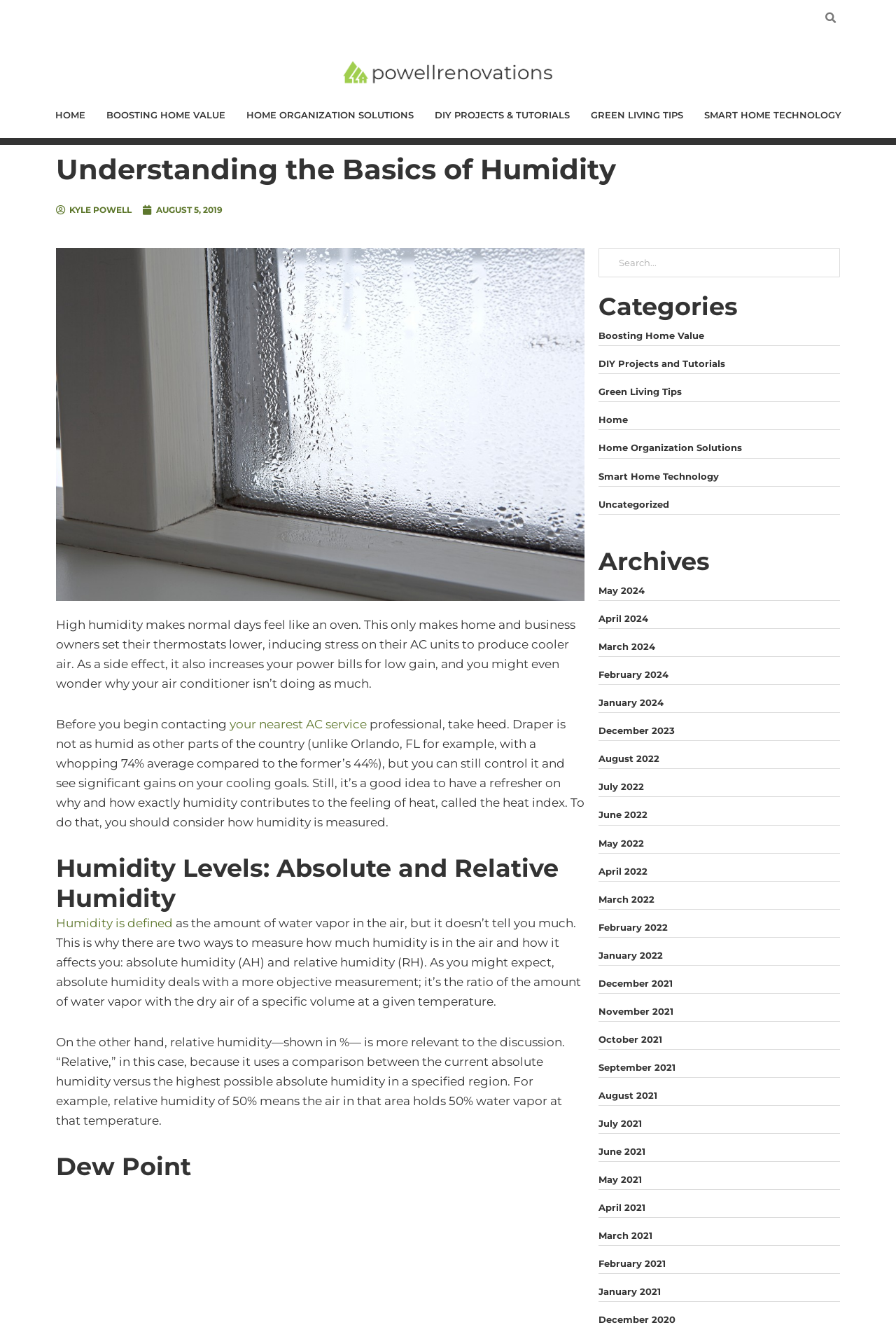Based on the element description "The Place", predict the bounding box coordinates of the UI element.

None